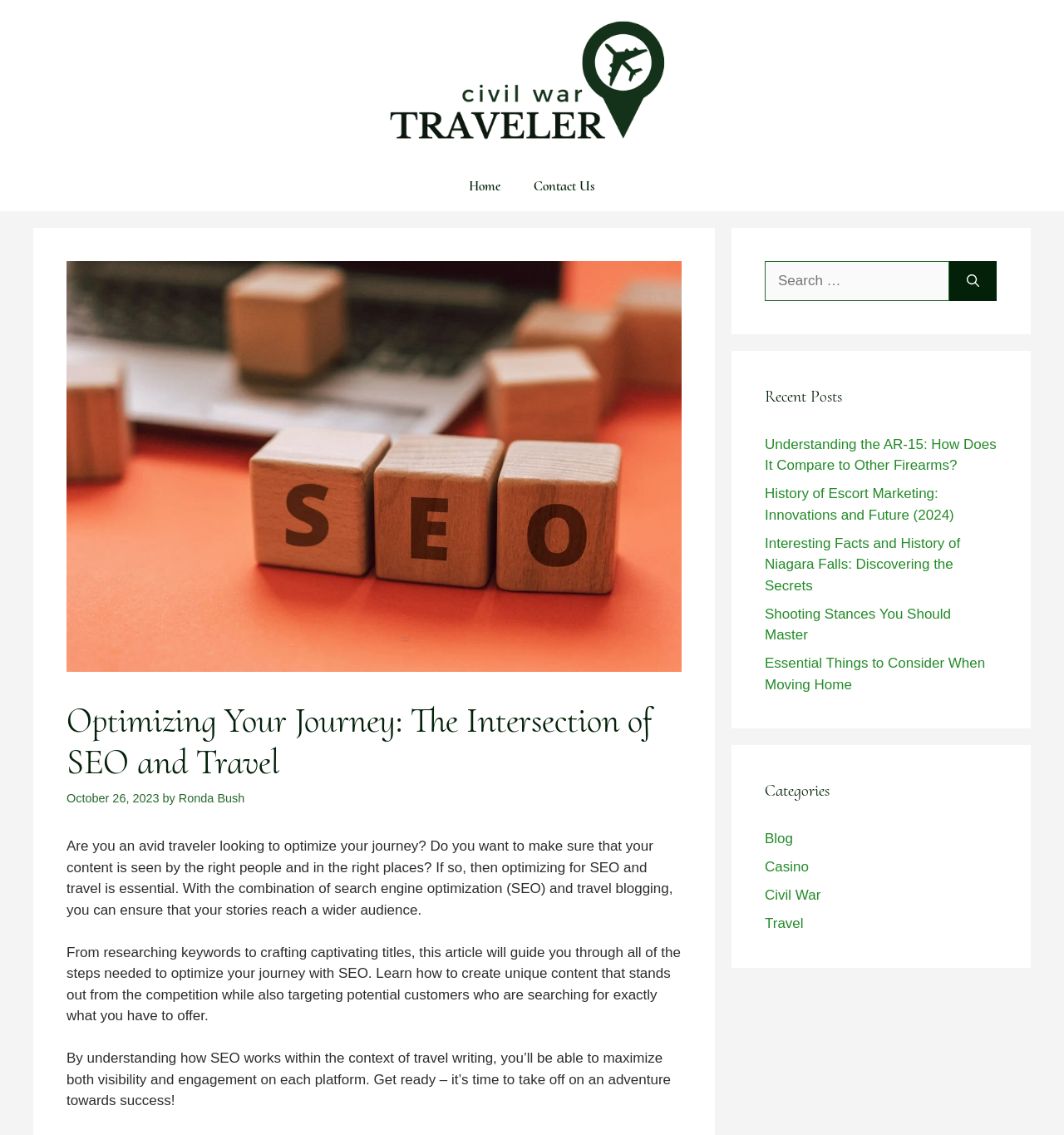What is the purpose of the search box?
Kindly offer a detailed explanation using the data available in the image.

I determined the answer by looking at the search box element and the static text element next to it, which says 'Search for:'.